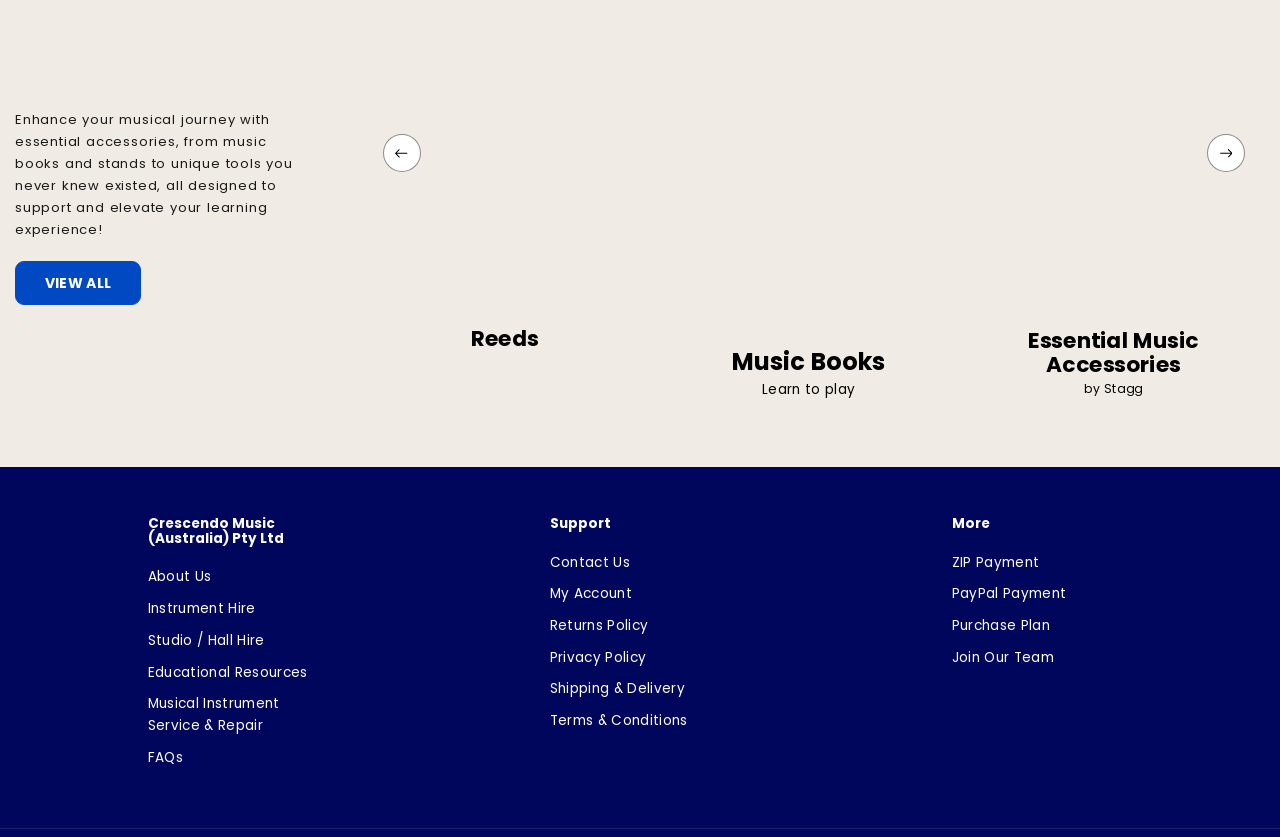Find the bounding box coordinates of the clickable element required to execute the following instruction: "View about us page". Provide the coordinates as four float numbers between 0 and 1, i.e., [left, top, right, bottom].

[0.115, 0.677, 0.165, 0.703]